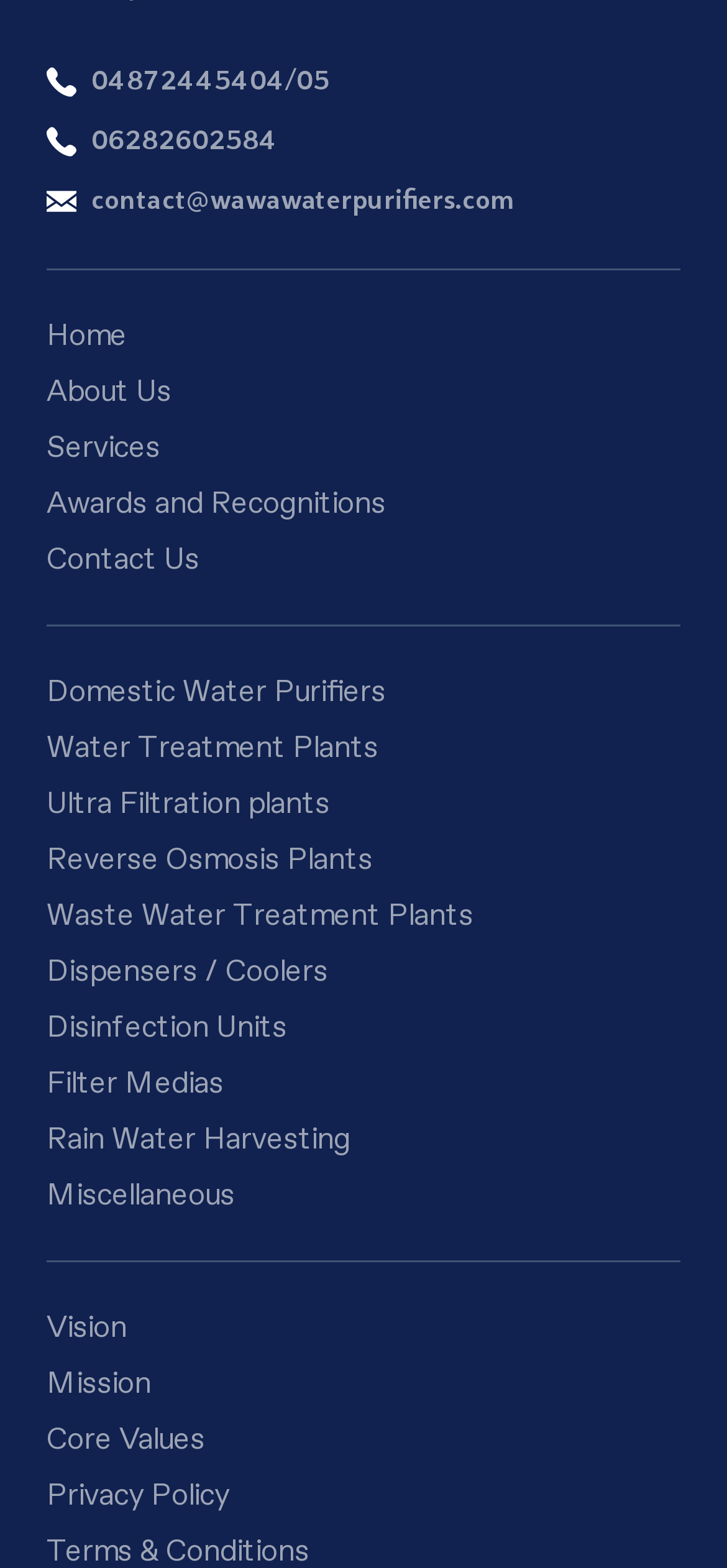What is the last link in the navigation menu?
Please respond to the question with a detailed and well-explained answer.

I looked at the navigation menu and found that the last link is 'Refund Policy', which is located at the bottom of the menu.